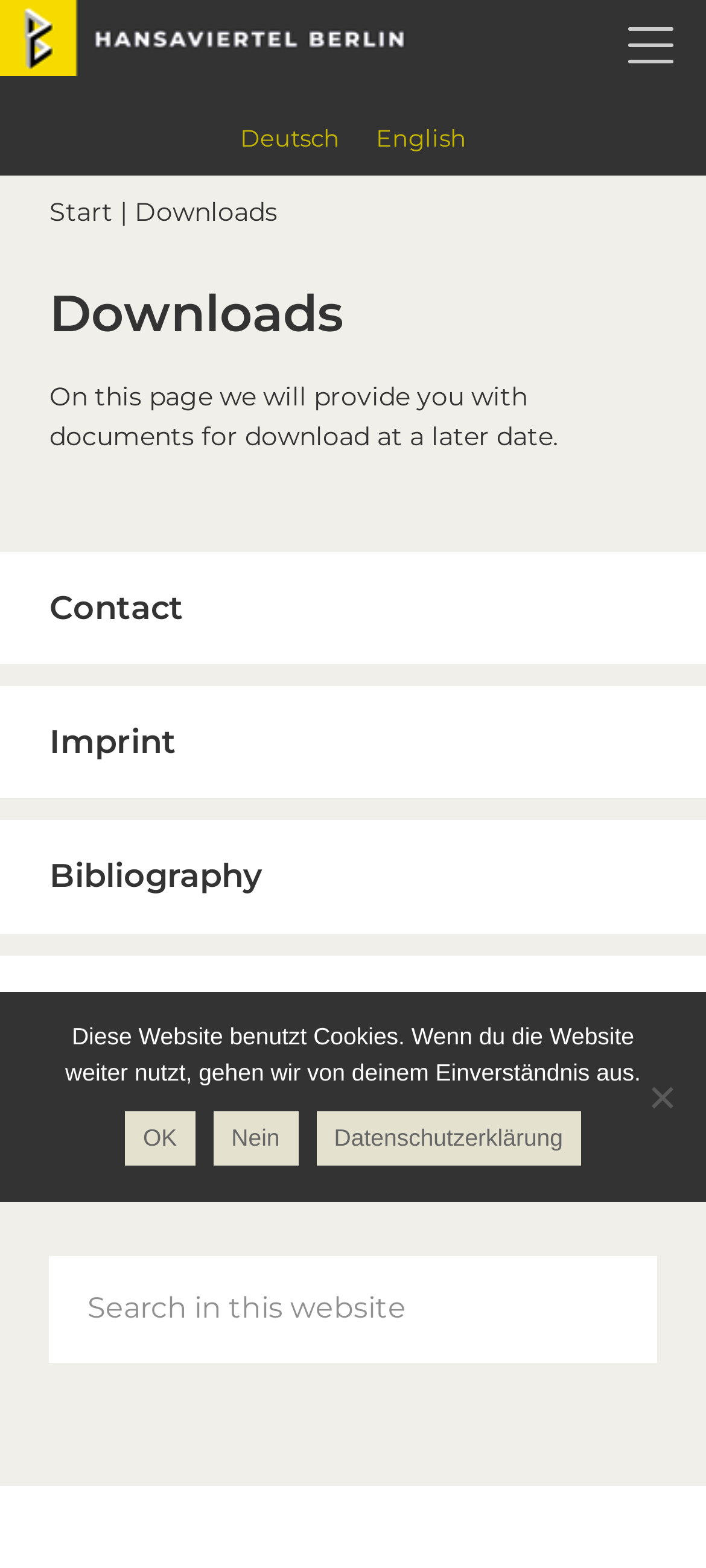Determine the bounding box coordinates of the section to be clicked to follow the instruction: "Search in this website". The coordinates should be given as four float numbers between 0 and 1, formatted as [left, top, right, bottom].

[0.07, 0.801, 0.93, 0.869]